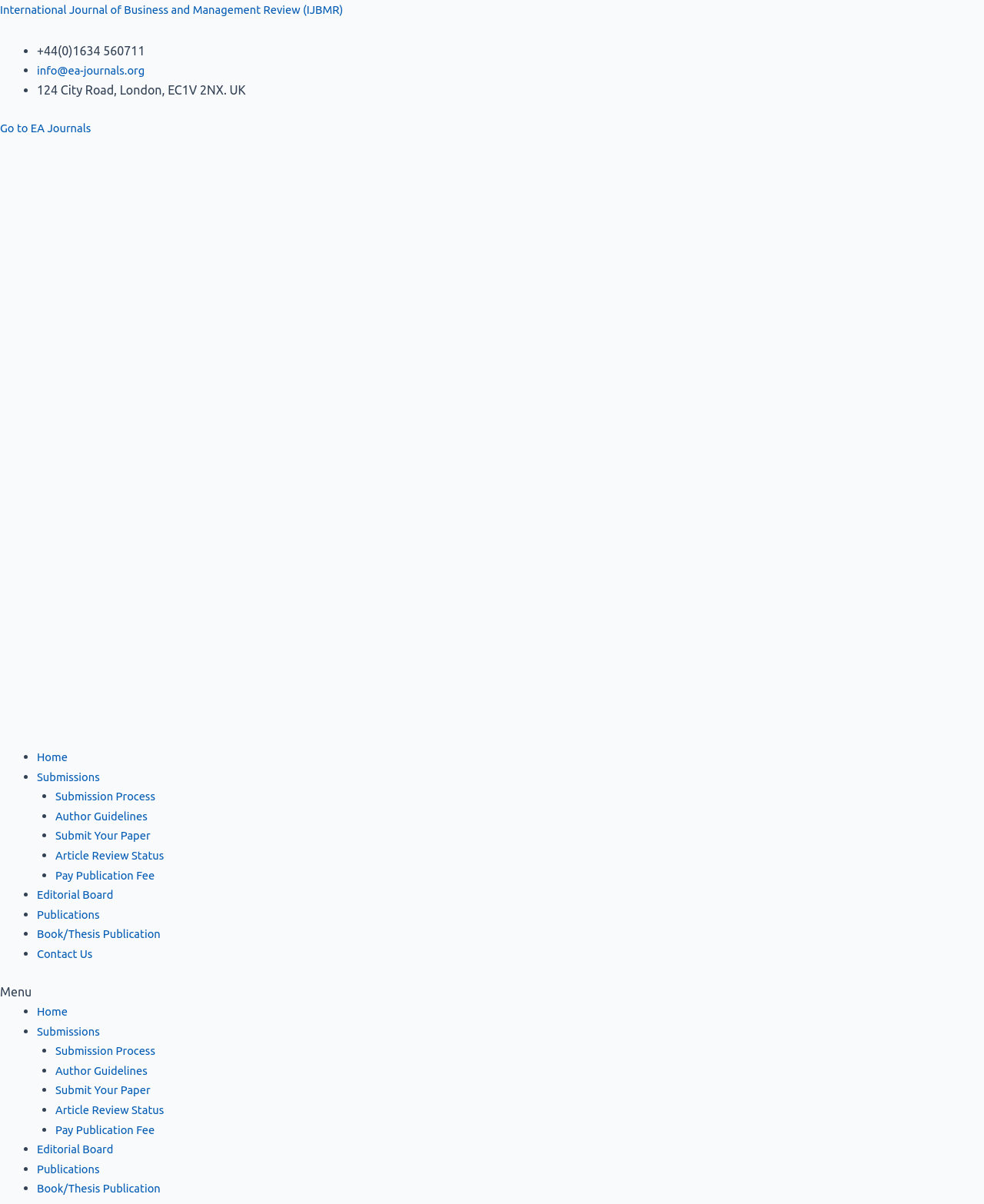Locate the bounding box coordinates of the clickable region to complete the following instruction: "Open the 'Faceoff' page."

None